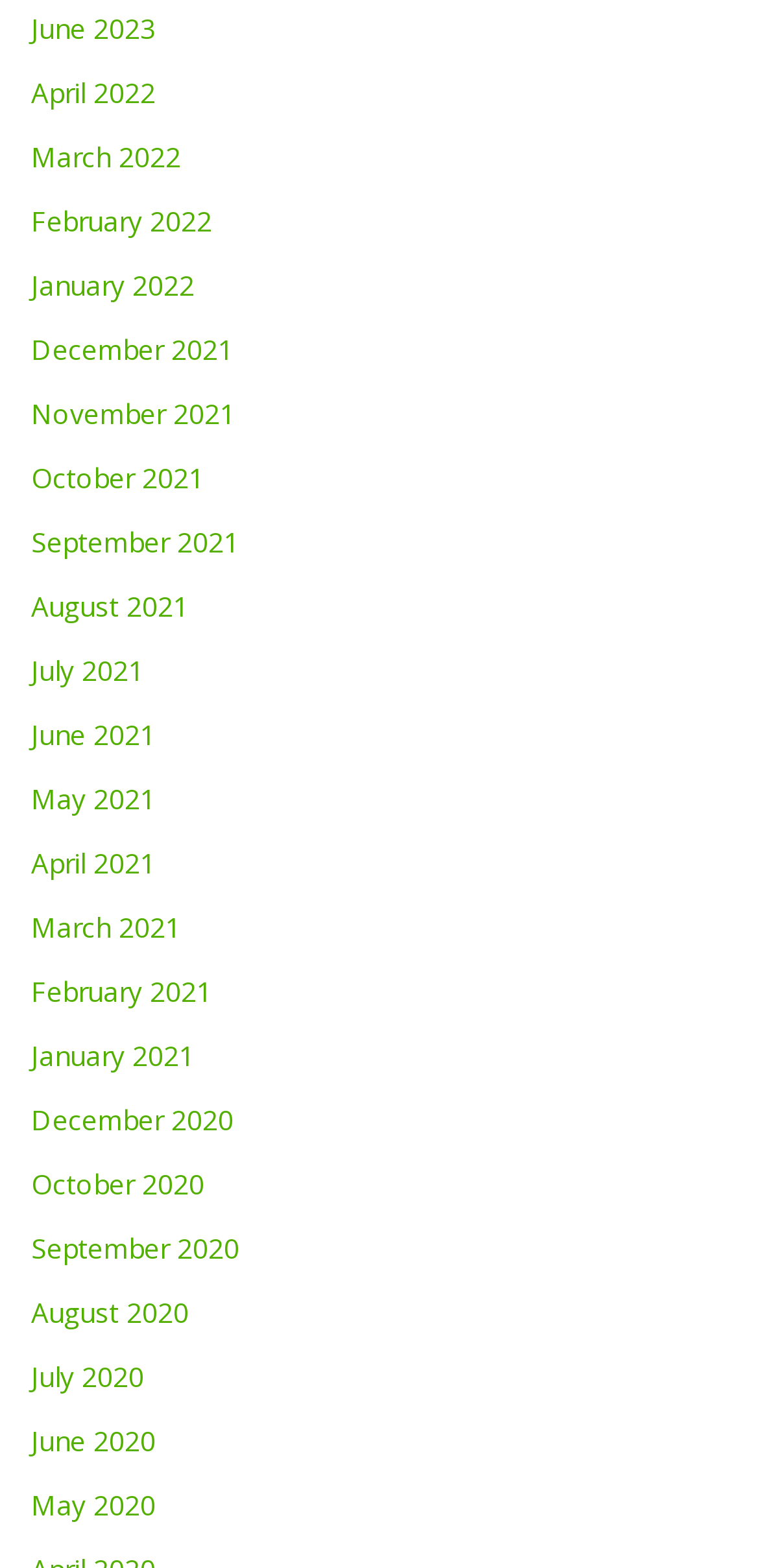Please specify the bounding box coordinates of the clickable section necessary to execute the following command: "Click on the 'Persistent link' heading".

None